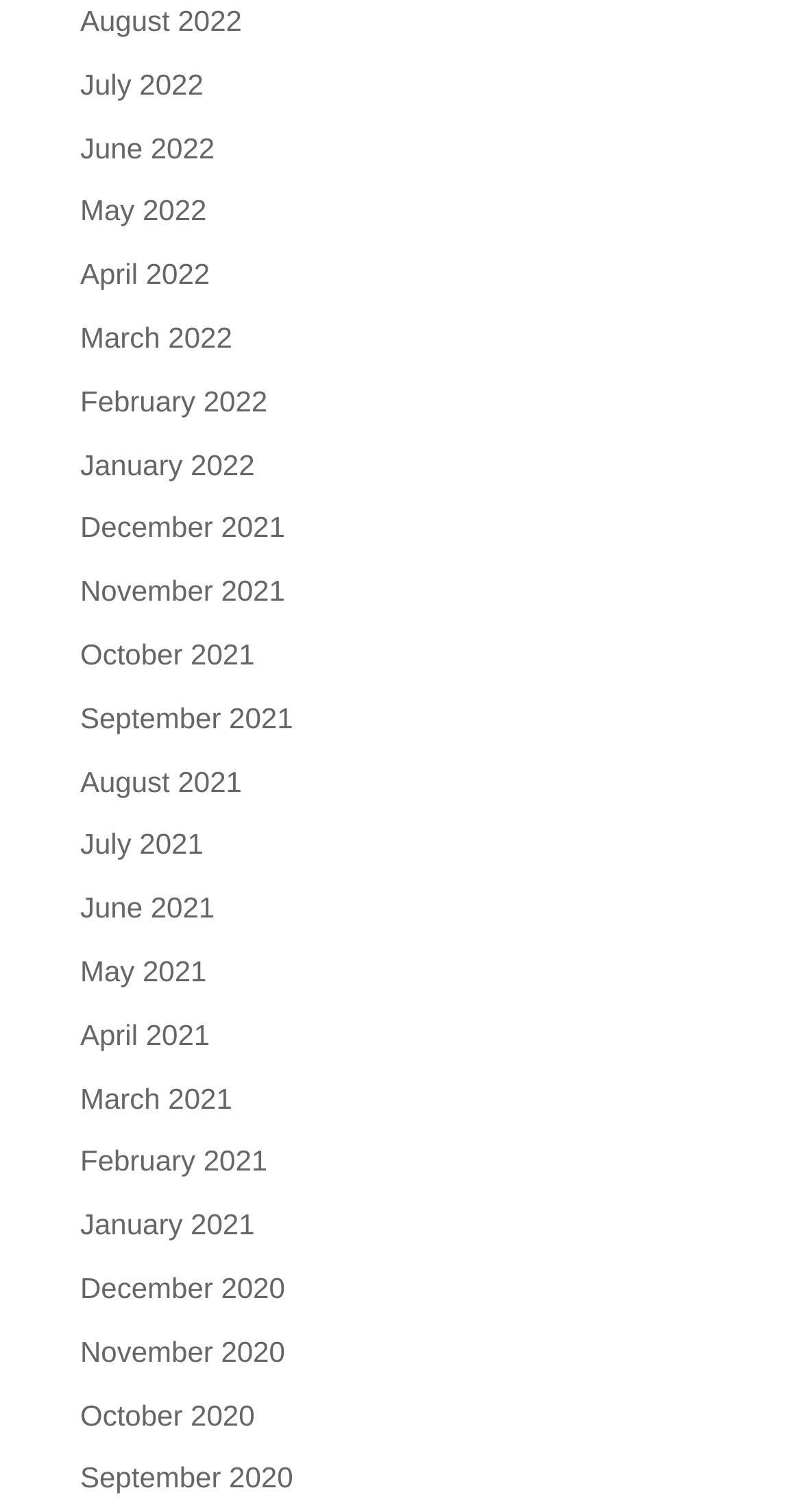Find the bounding box coordinates of the element I should click to carry out the following instruction: "browse December 2021".

[0.1, 0.338, 0.355, 0.36]